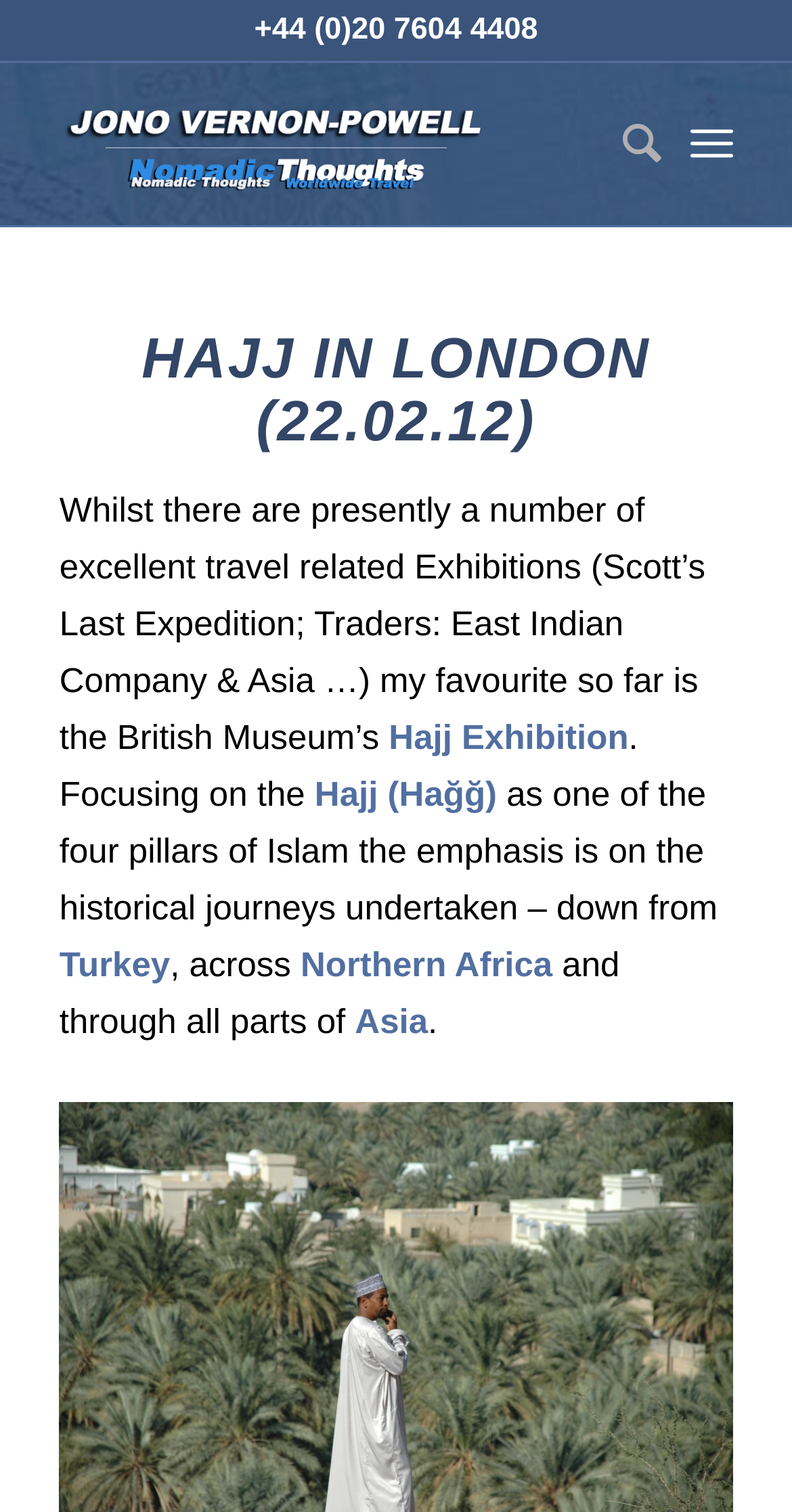Please provide a brief answer to the following inquiry using a single word or phrase:
What regions are mentioned in the webpage as related to the Hajj?

Turkey, Northern Africa, Asia